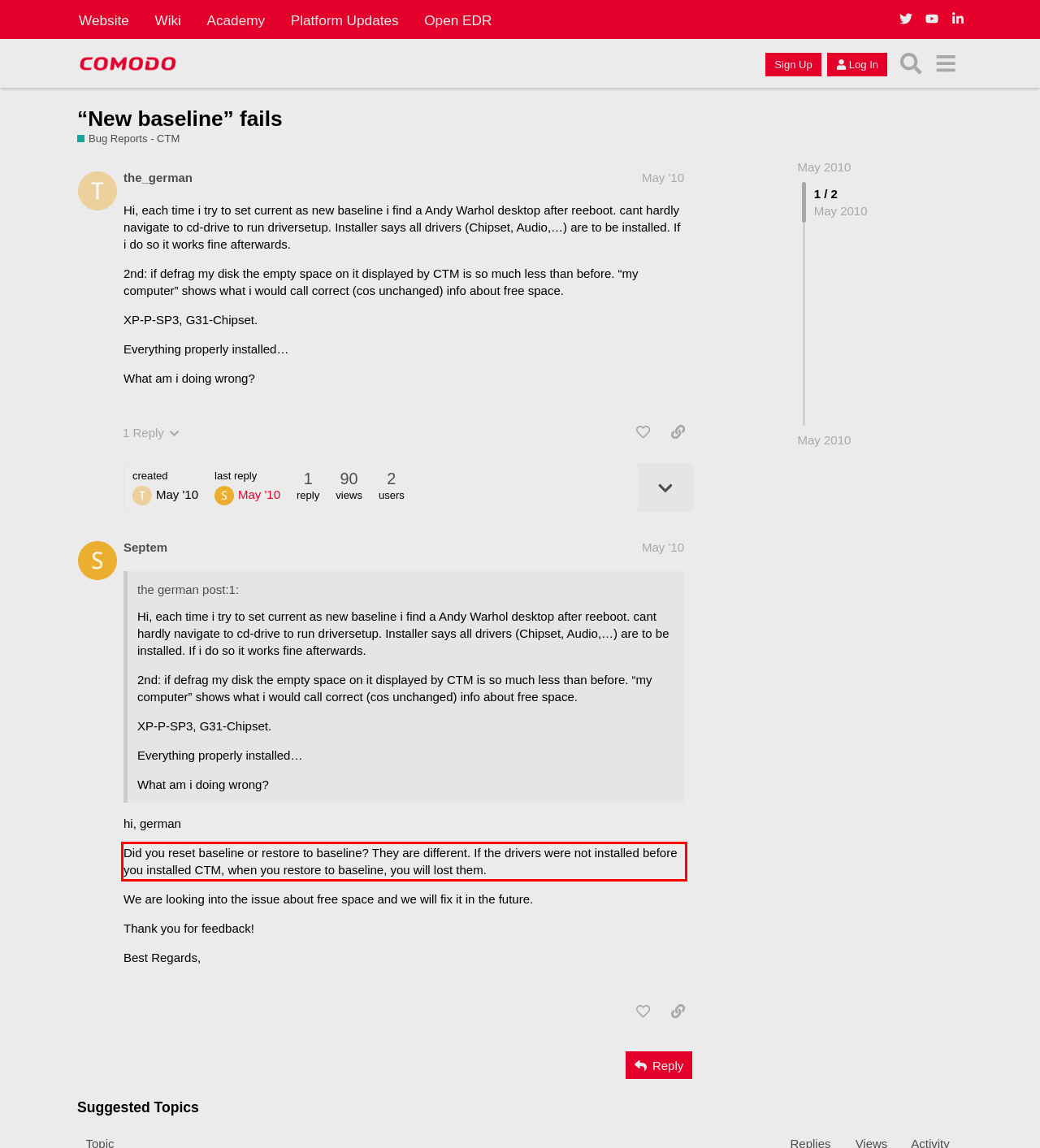Please recognize and transcribe the text located inside the red bounding box in the webpage image.

Did you reset baseline or restore to baseline? They are different. If the drivers were not installed before you installed CTM, when you restore to baseline, you will lost them.